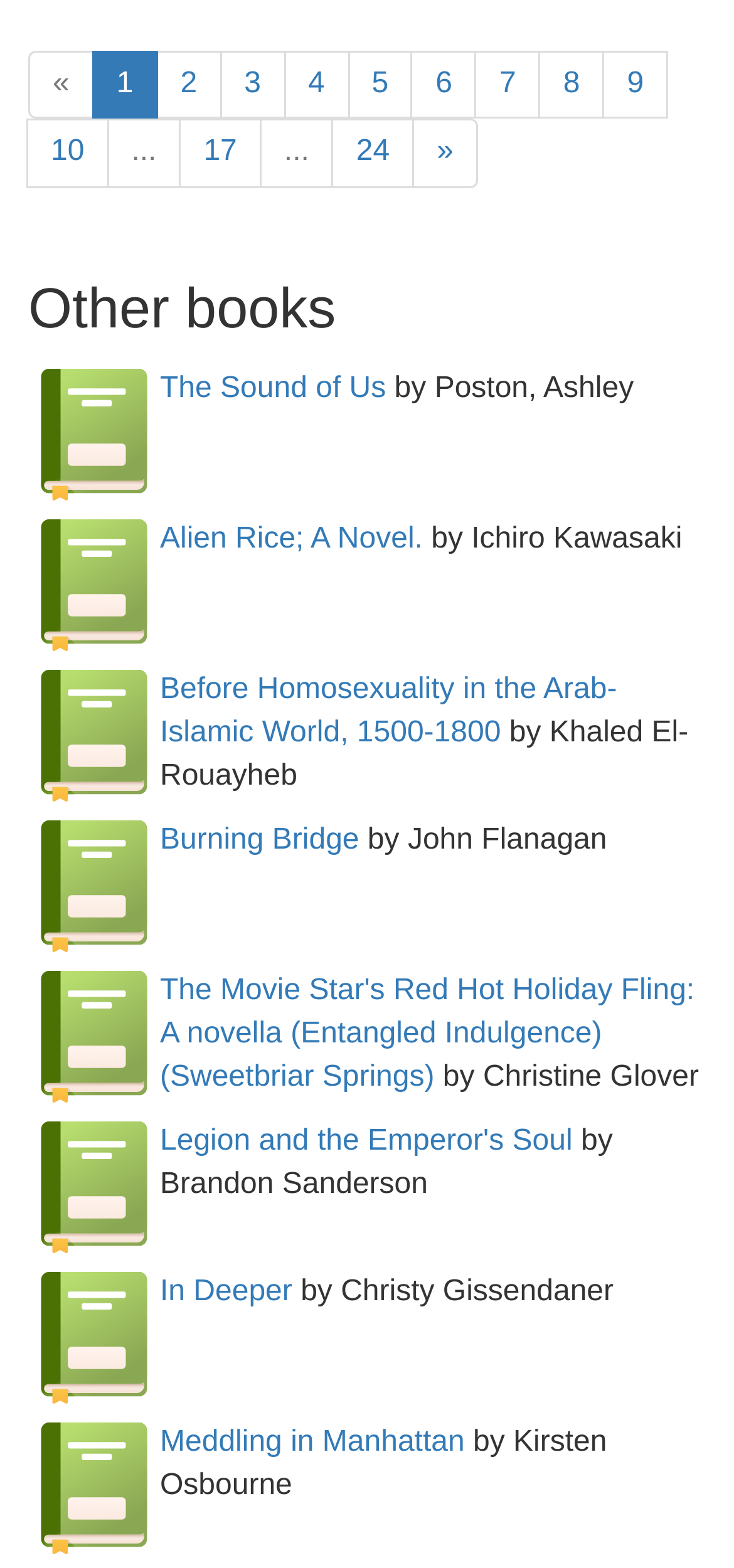Please identify the bounding box coordinates of the region to click in order to complete the given instruction: "go to page 2". The coordinates should be four float numbers between 0 and 1, i.e., [left, top, right, bottom].

[0.473, 0.032, 0.563, 0.076]